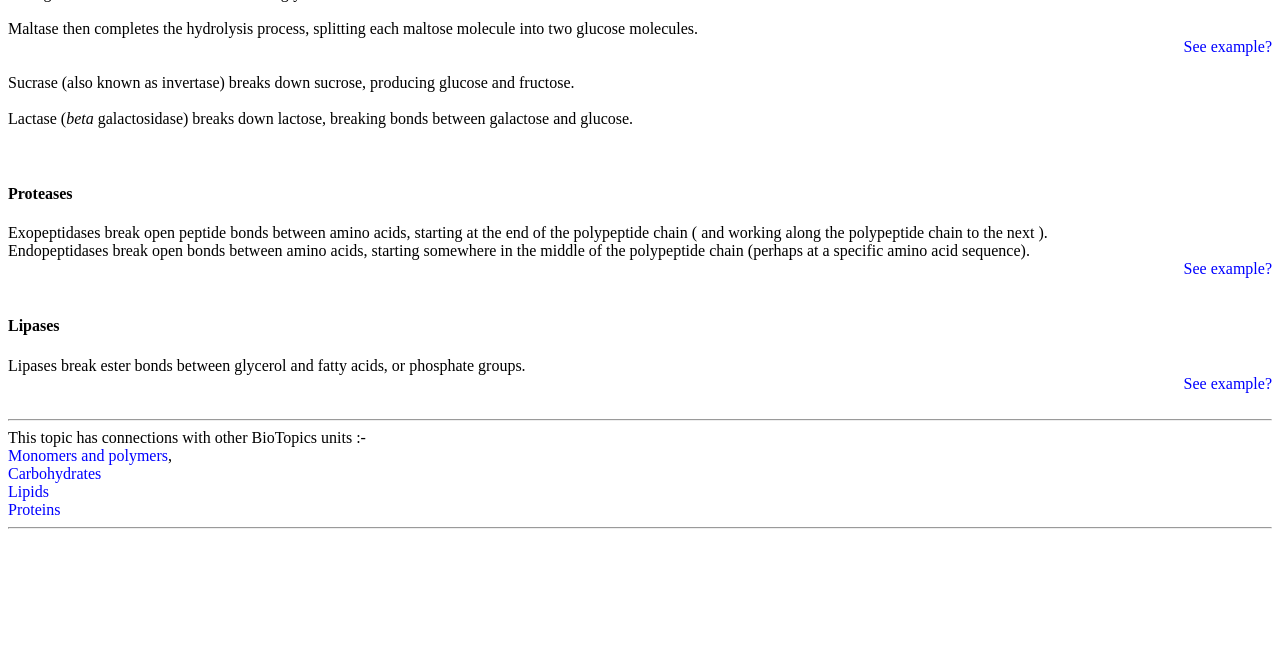Please determine the bounding box coordinates of the element's region to click for the following instruction: "Visit Monomers and polymers".

[0.006, 0.674, 0.131, 0.699]